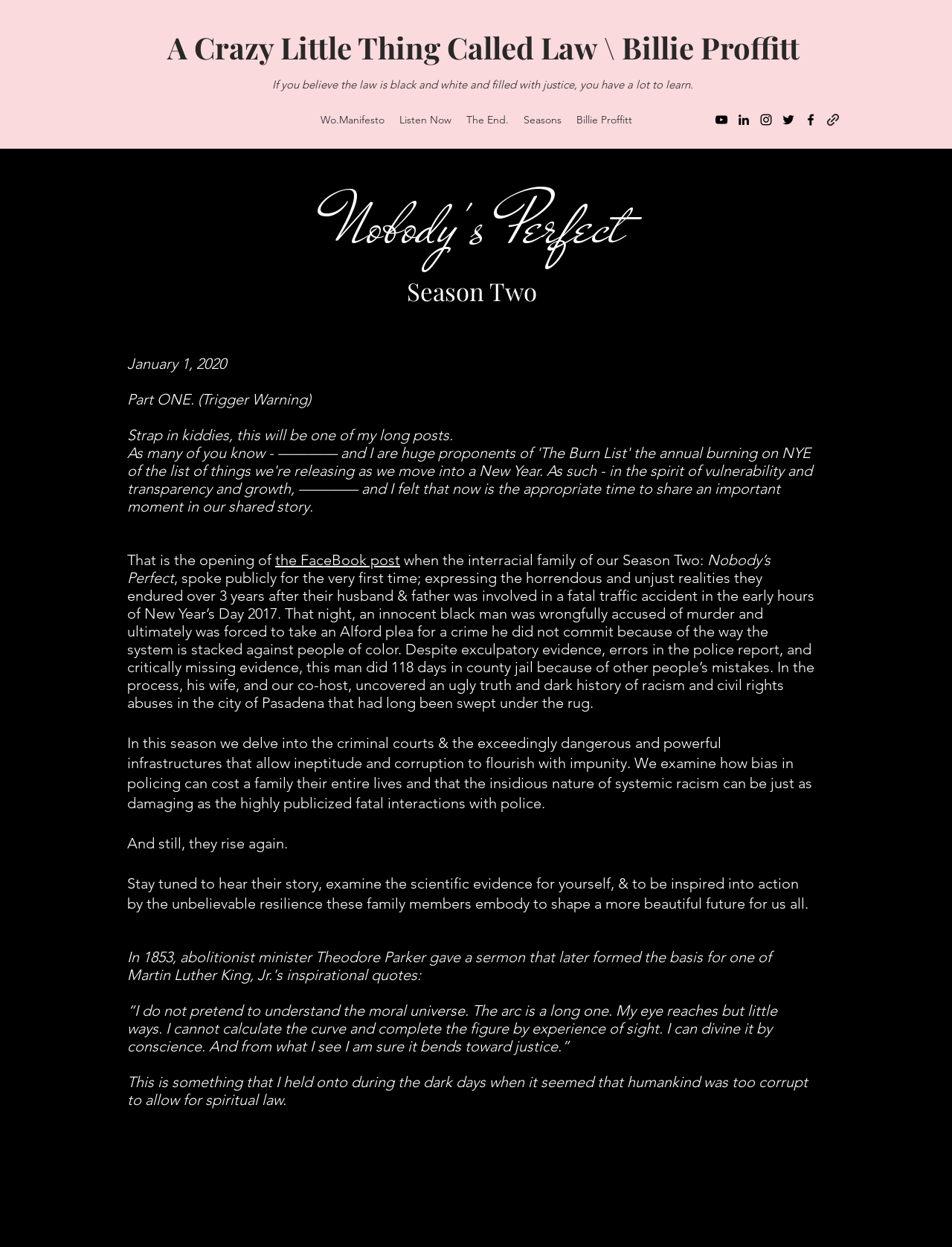Refer to the image and answer the question with as much detail as possible: What is the title of Season Two?

The title of Season Two can be found in the heading element with the text 'Nobody's Perfect' which is located below the navigation menu.